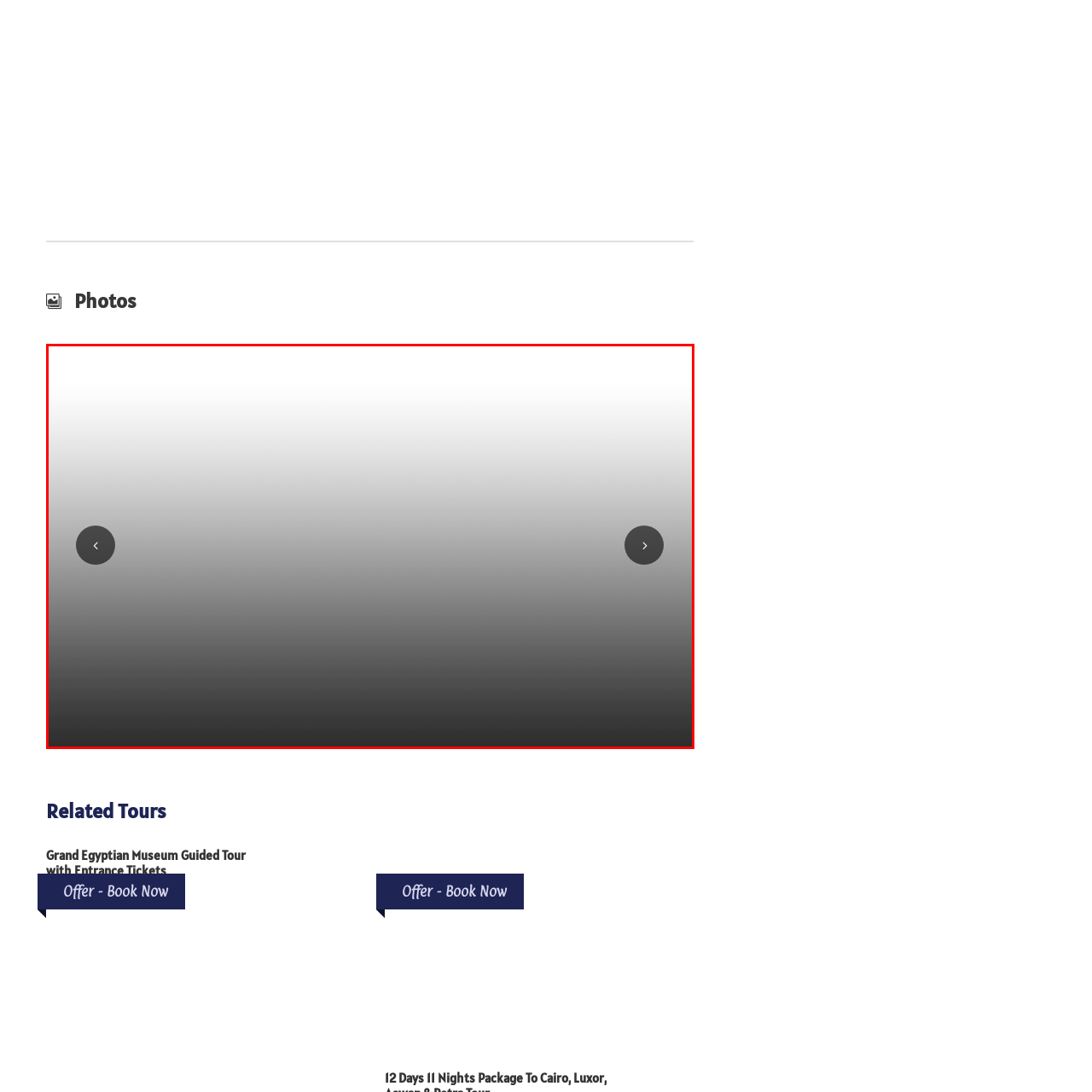How many navigation arrows are present?  
Study the image enclosed by the red boundary and furnish a detailed answer based on the visual details observed in the image.

There are two navigation arrows positioned on either side of the image, allowing viewers to cycle through a collection of photographs in the gallery.